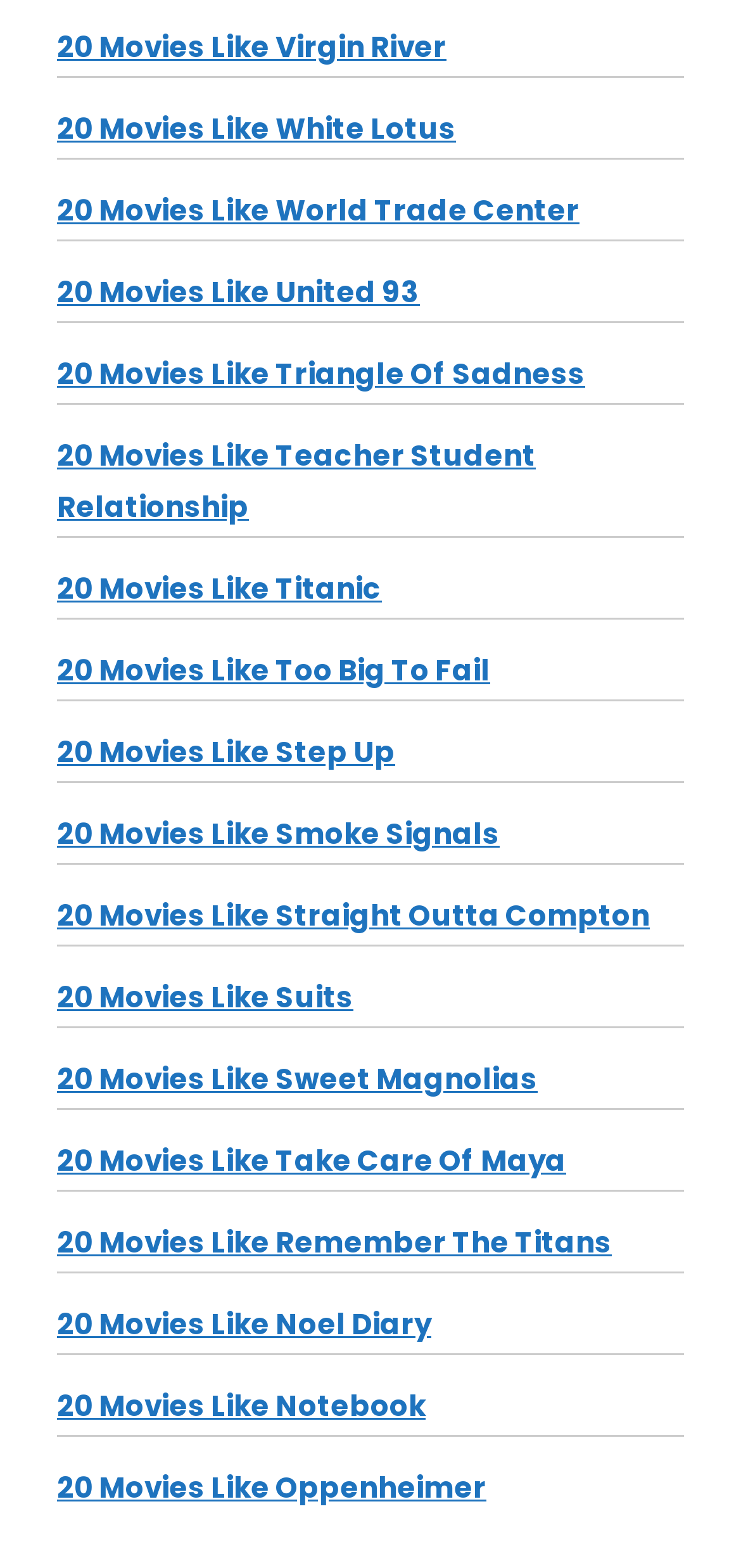Are the movie recommendations in alphabetical order?
Give a comprehensive and detailed explanation for the question.

I examined the list of links on the webpage and noticed that the titles of the movie recommendations are in alphabetical order, from 'Noel Diary' to 'World Trade Center'.